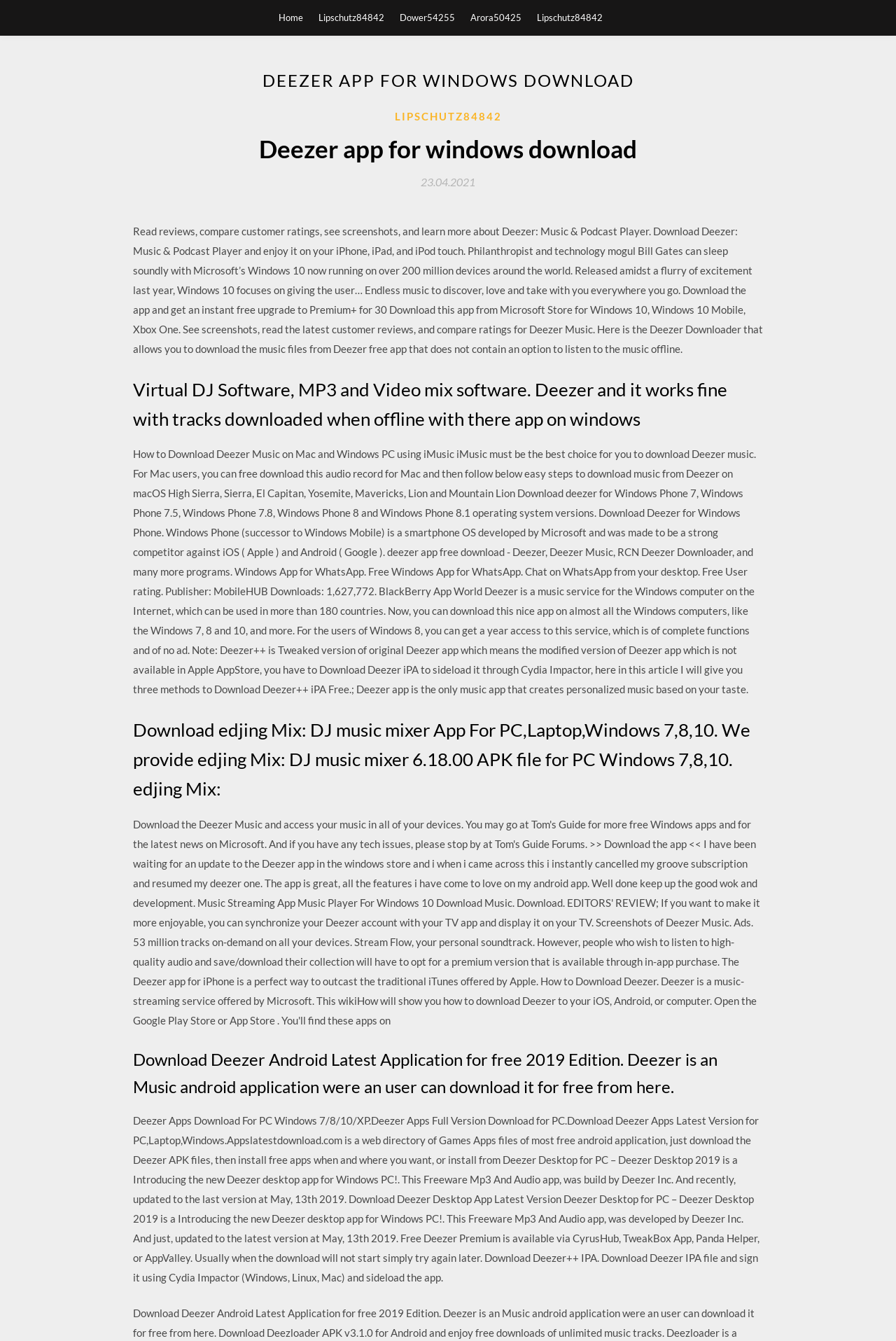Present a detailed account of what is displayed on the webpage.

This webpage is about downloading the Deezer app for Windows. At the top, there are five links: "Home", "Lipschutz84842", "Dower54255", "Arora50425", and another "Lipschutz84842". Below these links, there is a large header that reads "DEEZER APP FOR WINDOWS DOWNLOAD". 

Underneath the header, there is a section with a heading "Deezer app for windows download" and a link to "LIPSCHUTZ84842". Next to it, there is a link to a date "23.04.2021". 

The main content of the webpage is a long block of text that describes how to download the Deezer app for Windows. It explains that the app can be downloaded from the Microsoft Store and provides information about the app's features, such as its ability to play music offline. The text also mentions that the app is available for other operating systems, including Mac and Windows Phone.

Below this block of text, there are several headings that provide more information about the Deezer app and how to download it. These headings include "Virtual DJ Software, MP3 and Video mix software. Deezer and it works fine with tracks downloaded when offline with there app on windows", "How to Download Deezer Music on Mac and Windows PC using iMusic", and "Download Deezer Android Latest Application for free 2019 Edition". 

The webpage also contains information about downloading the Deezer app for PC, including a link to download the APK file and instructions on how to sideload the app using Cydia Impactor. Additionally, there are mentions of other music-related apps, such as edjing Mix: DJ music mixer, and a section that provides information about downloading Deezer apps for PC.